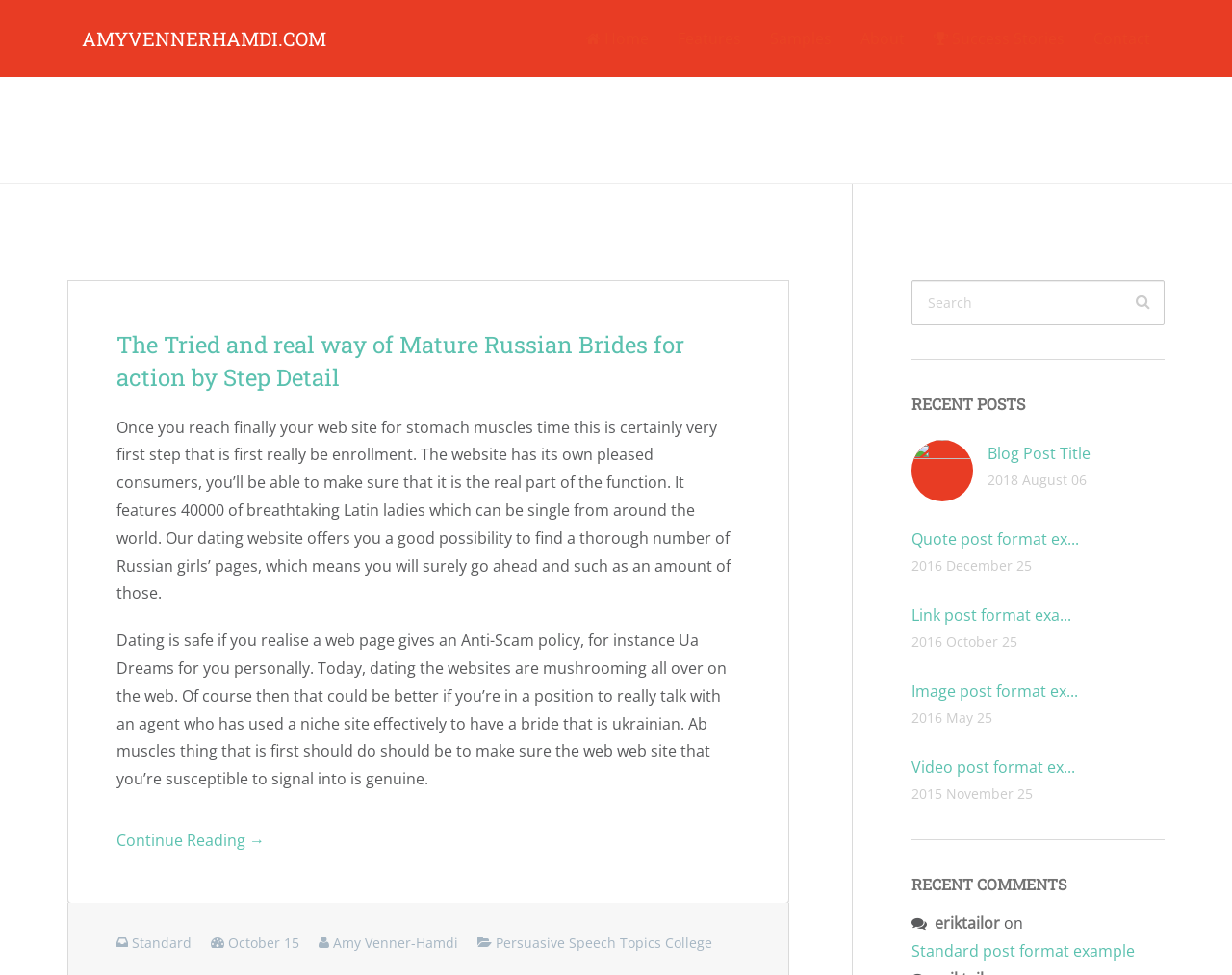Given the webpage screenshot and the description, determine the bounding box coordinates (top-left x, top-left y, bottom-right x, bottom-right y) that define the location of the UI element matching this description: Continue Reading →

[0.095, 0.848, 0.601, 0.876]